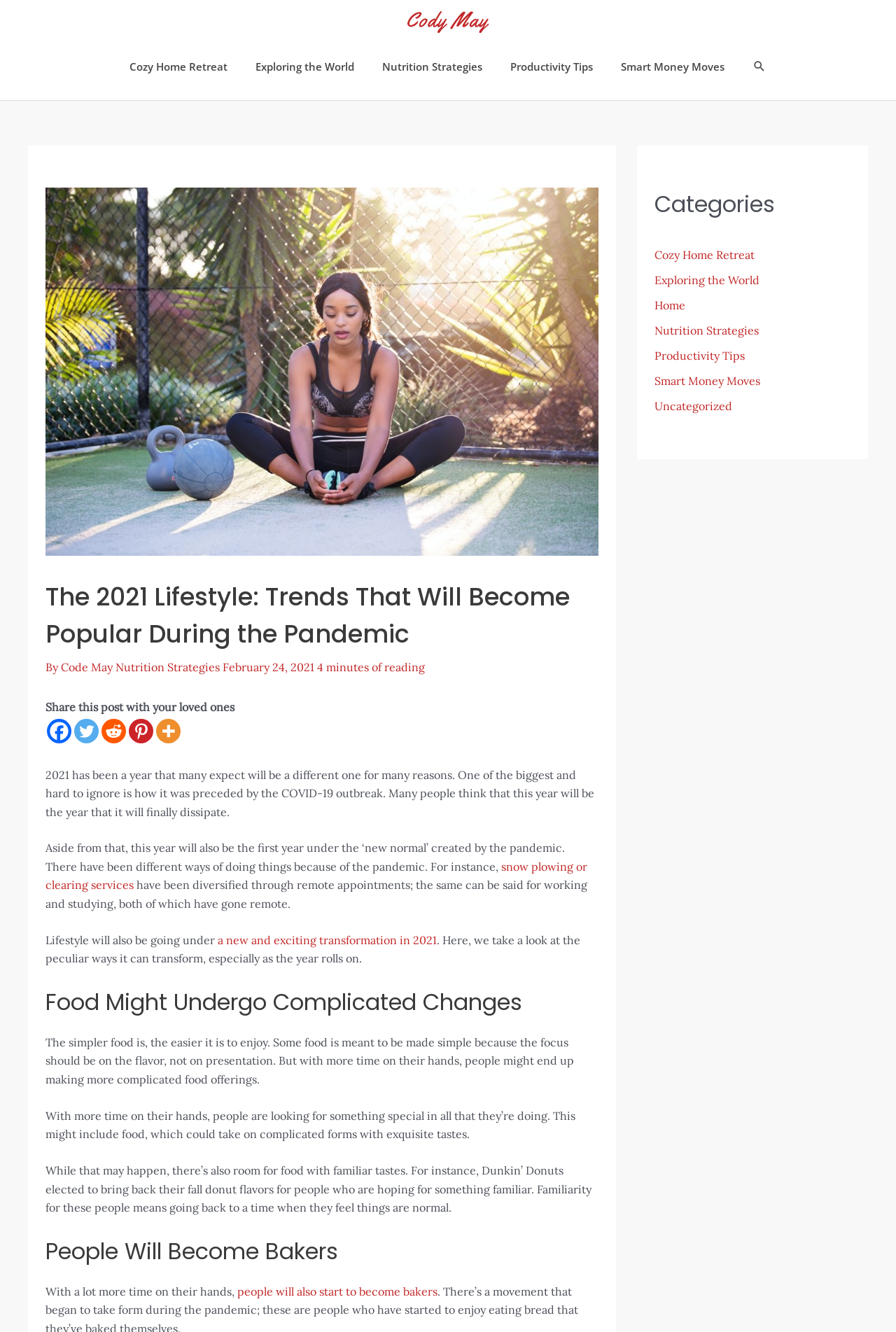Please determine the bounding box coordinates of the element to click in order to execute the following instruction: "Read the article by Cody May". The coordinates should be four float numbers between 0 and 1, specified as [left, top, right, bottom].

[0.068, 0.496, 0.129, 0.506]